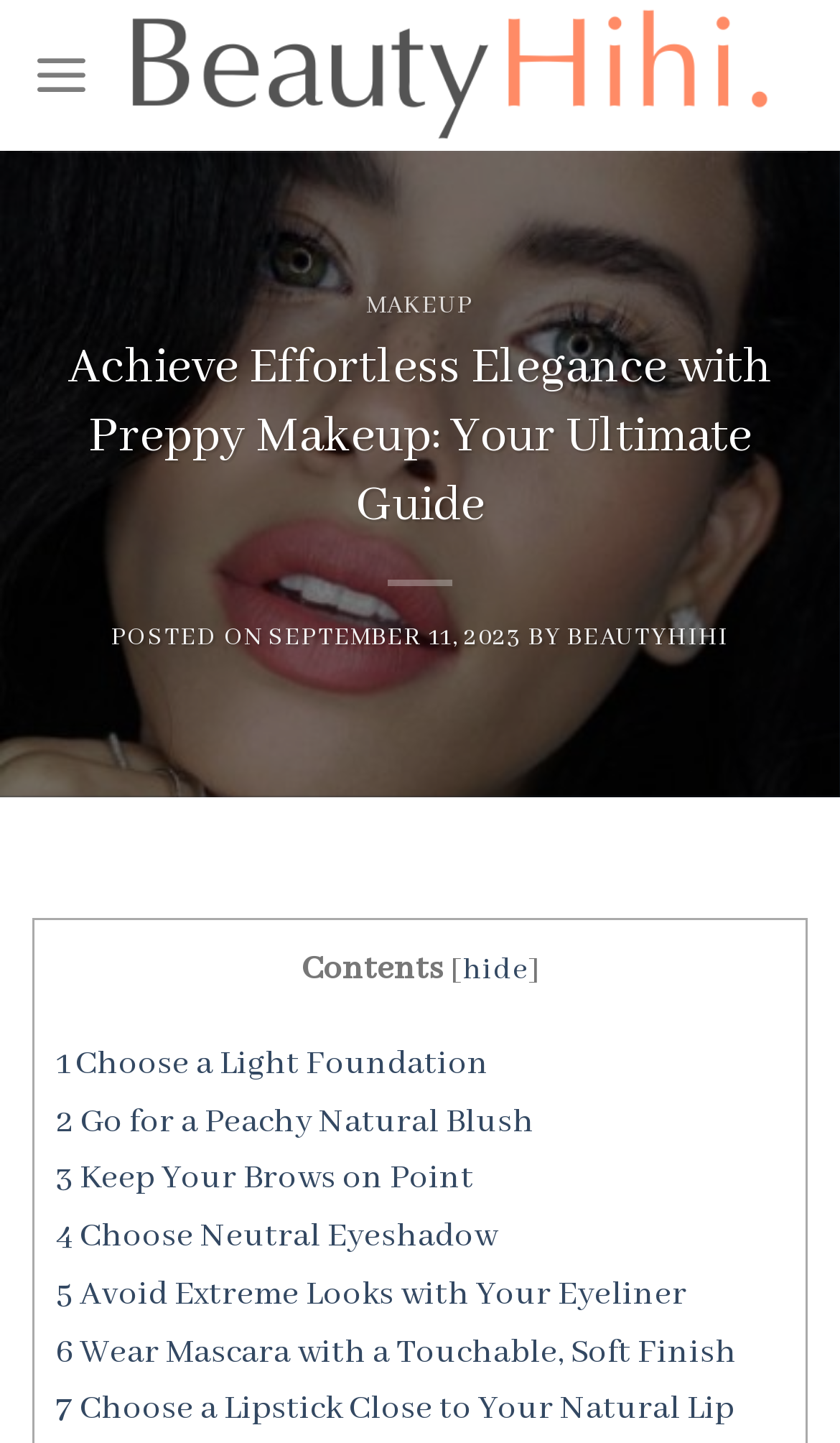Please specify the bounding box coordinates of the area that should be clicked to accomplish the following instruction: "View the contents of the article". The coordinates should consist of four float numbers between 0 and 1, i.e., [left, top, right, bottom].

[0.359, 0.658, 0.528, 0.687]